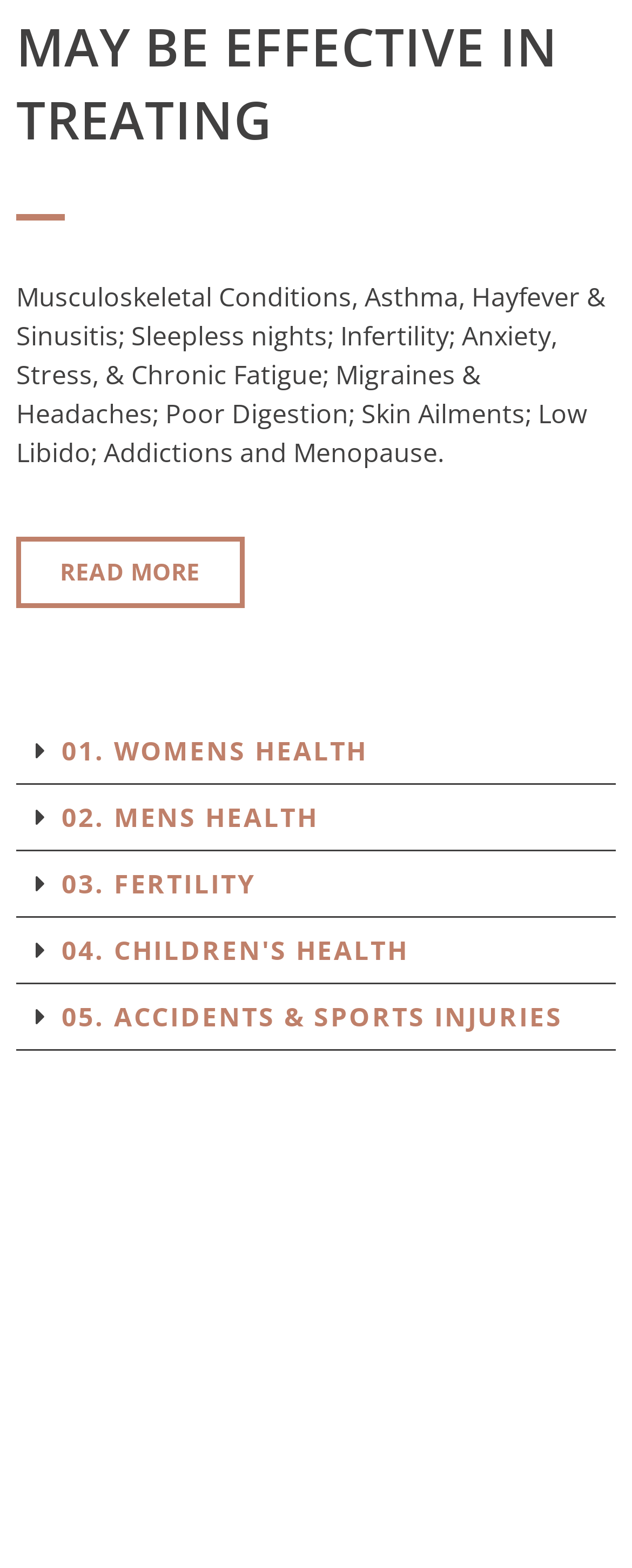What are the health conditions mentioned on the webpage?
Kindly give a detailed and elaborate answer to the question.

The webpage mentions various health conditions, including Musculoskeletal Conditions, Asthma, Hayfever, Sinusitis, Sleepless nights, Infertility, Anxiety, Stress, Chronic Fatigue, Migraines, Headaches, Poor Digestion, Skin Ailments, Low Libido, Addictions, and Menopause.